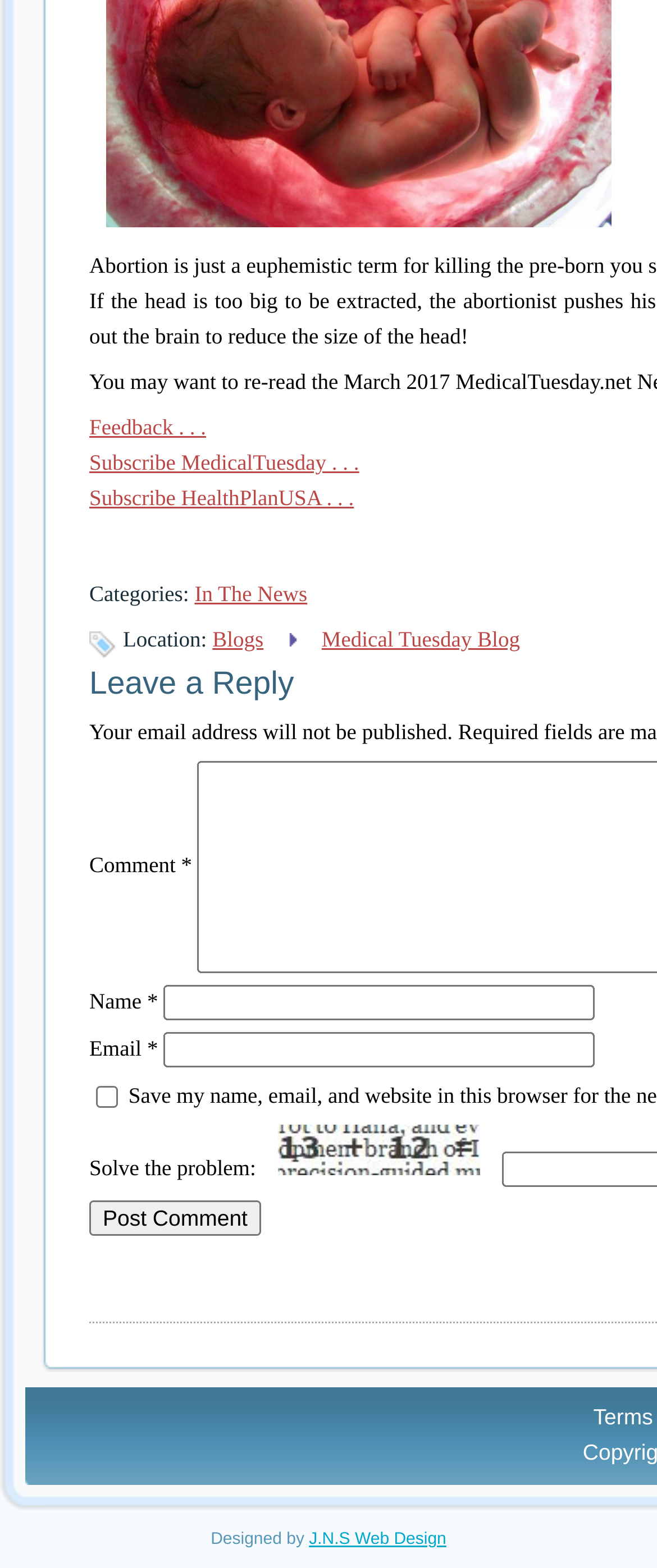What type of content is categorized on this webpage?
Please ensure your answer is as detailed and informative as possible.

The webpage has links to 'In The News' and 'Blogs', suggesting that it categorizes and organizes content related to news and blog posts.